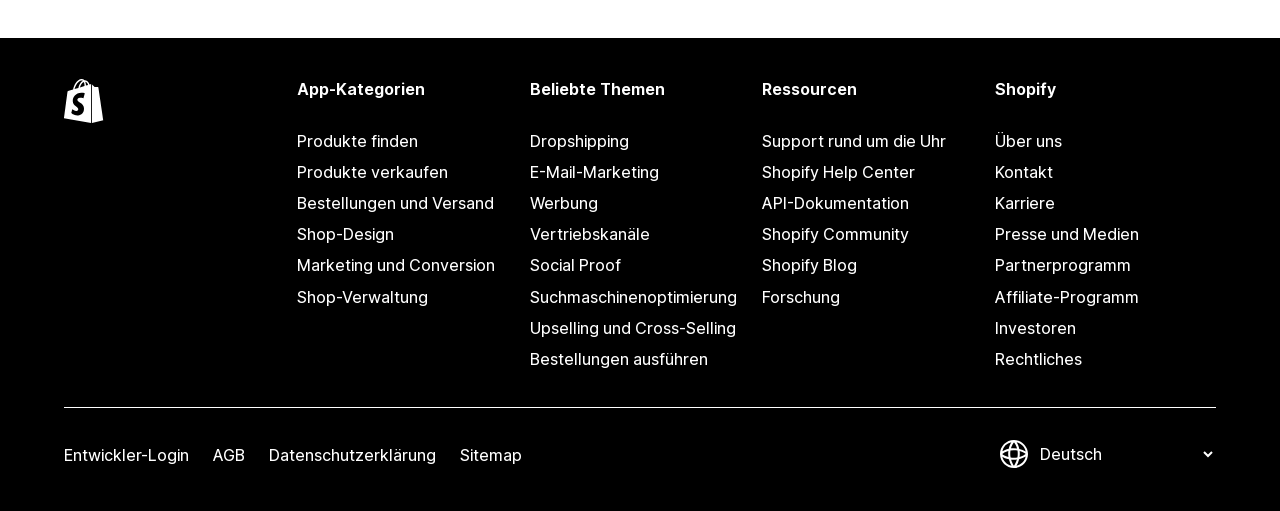Give a concise answer using one word or a phrase to the following question:
How many categories are there?

7